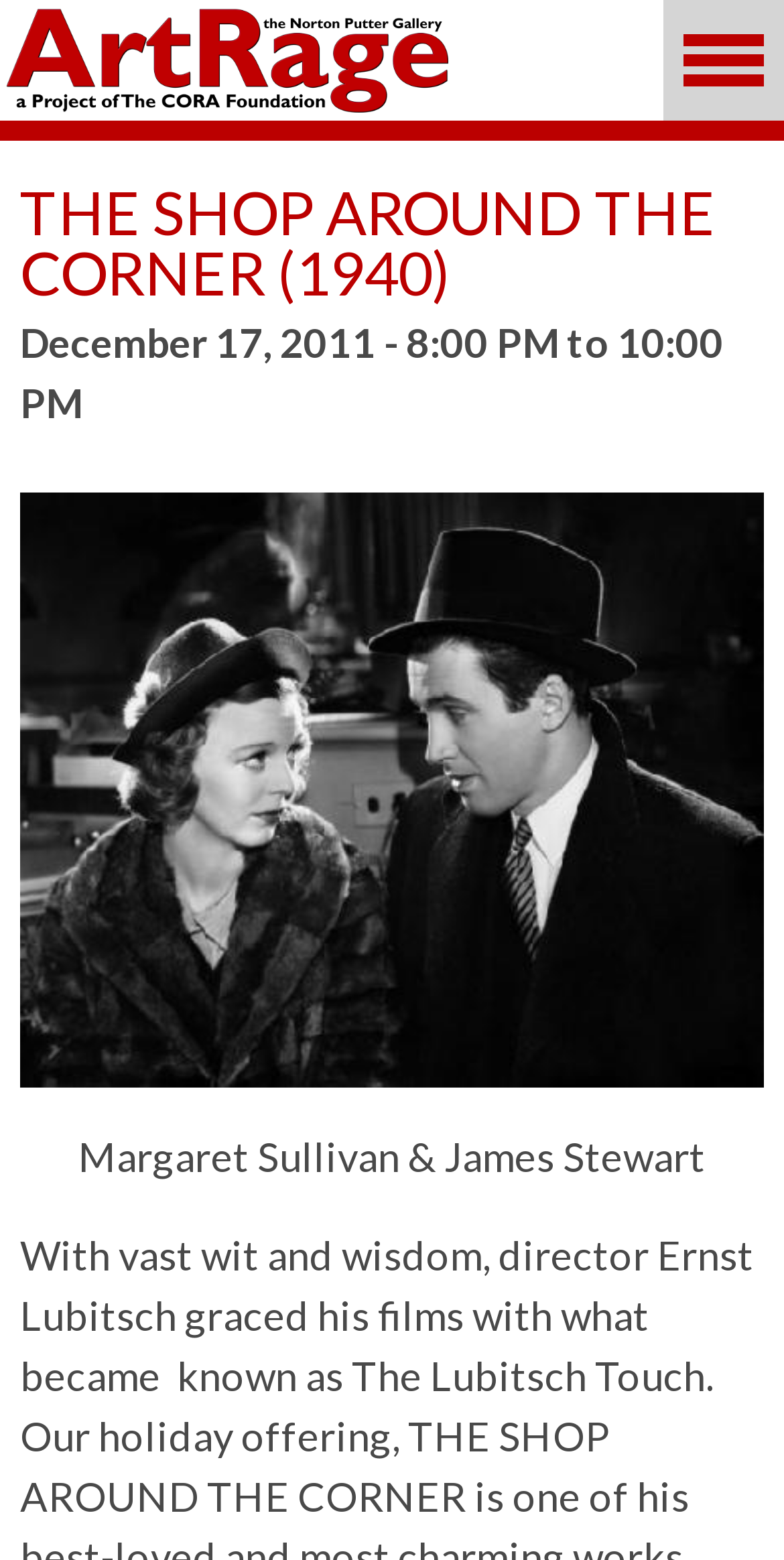What is the event date and time? Examine the screenshot and reply using just one word or a brief phrase.

December 17, 2011 - 8:00 PM to 10:00 PM